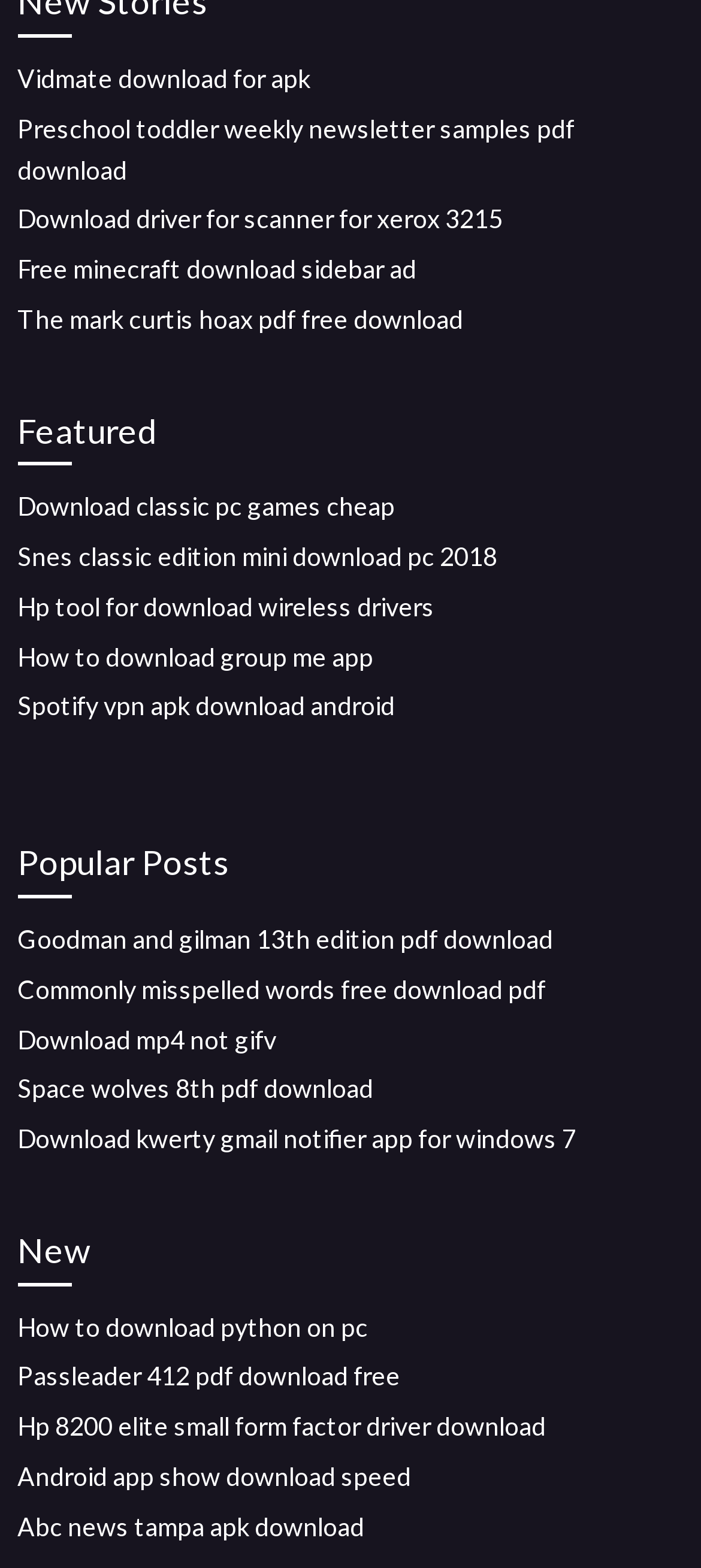Please locate the bounding box coordinates of the element's region that needs to be clicked to follow the instruction: "Read popular post about Goodman and Gilman 13th edition". The bounding box coordinates should be provided as four float numbers between 0 and 1, i.e., [left, top, right, bottom].

[0.025, 0.589, 0.789, 0.608]